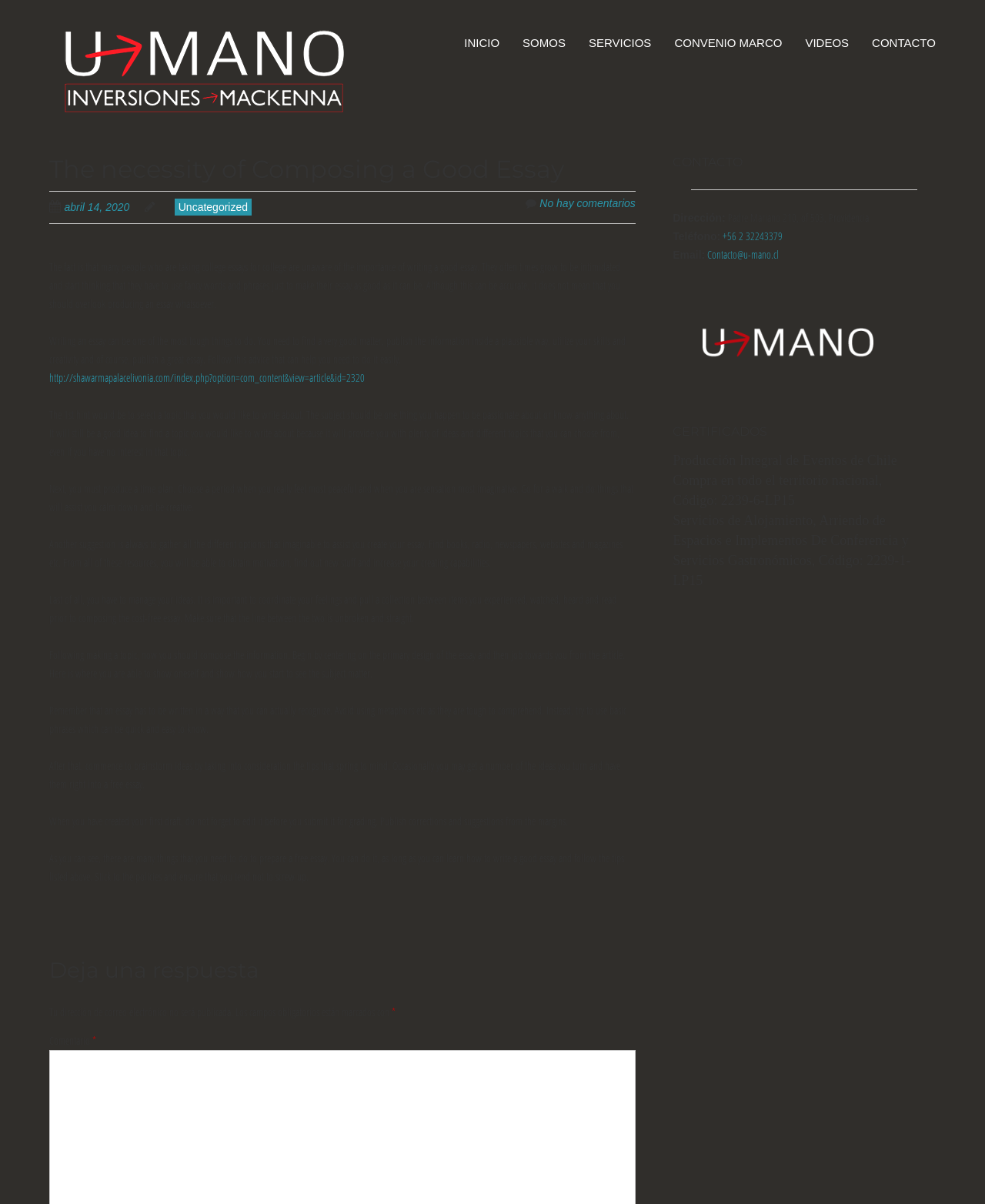Using the provided element description, identify the bounding box coordinates as (top-left x, top-left y, bottom-right x, bottom-right y). Ensure all values are between 0 and 1. Description: CONVENIO MARCO

[0.685, 0.023, 0.794, 0.049]